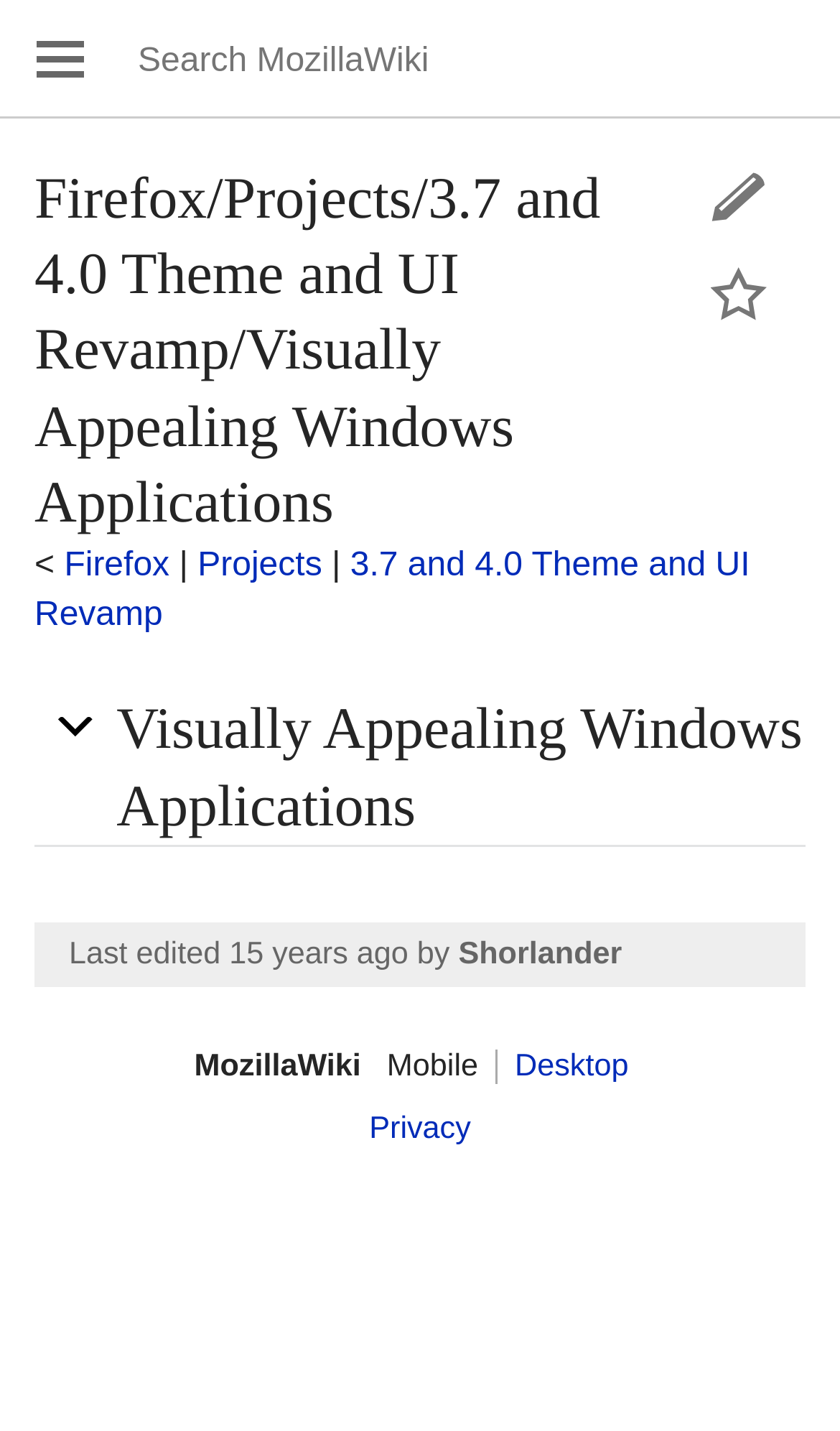Bounding box coordinates are specified in the format (top-left x, top-left y, bottom-right x, bottom-right y). All values are floating point numbers bounded between 0 and 1. Please provide the bounding box coordinate of the region this sentence describes: Email

None